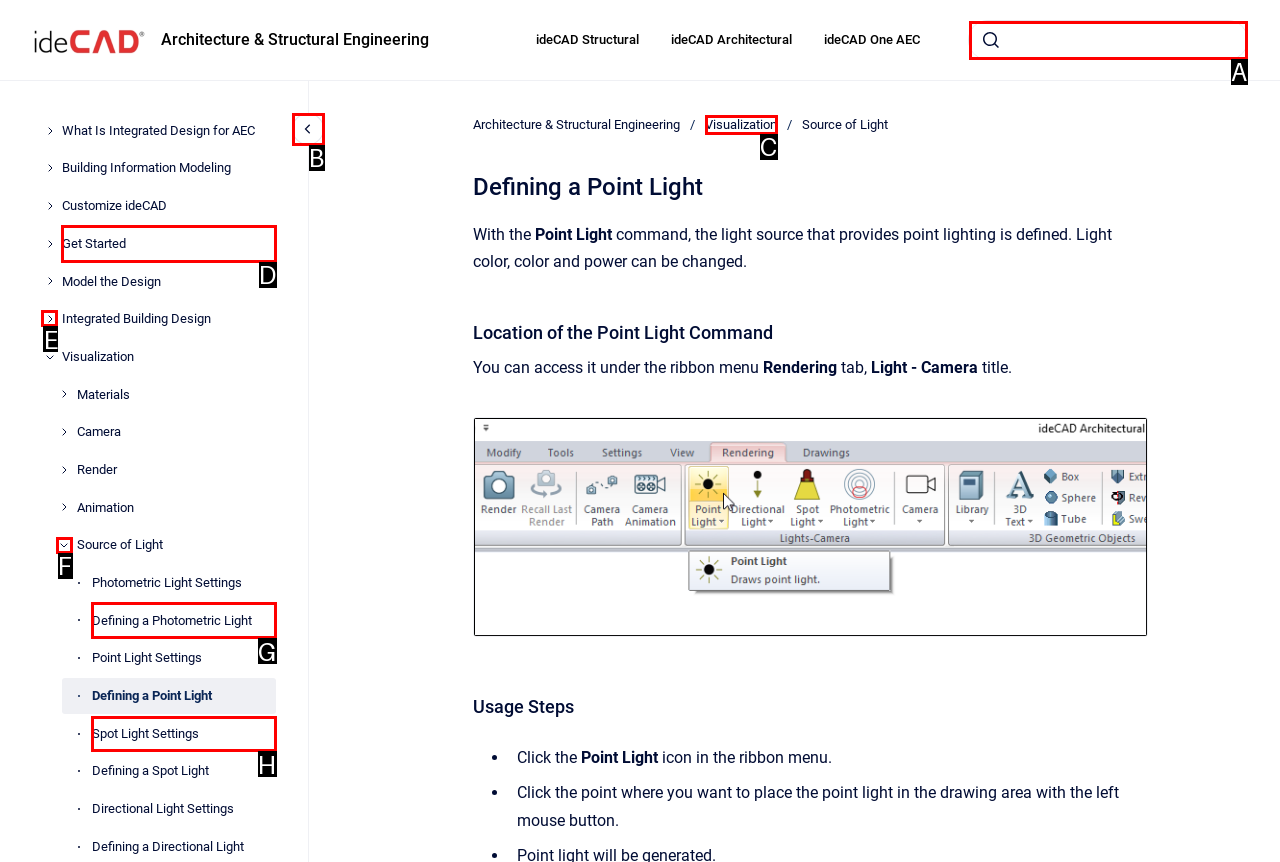Indicate which HTML element you need to click to complete the task: Get Started. Provide the letter of the selected option directly.

D